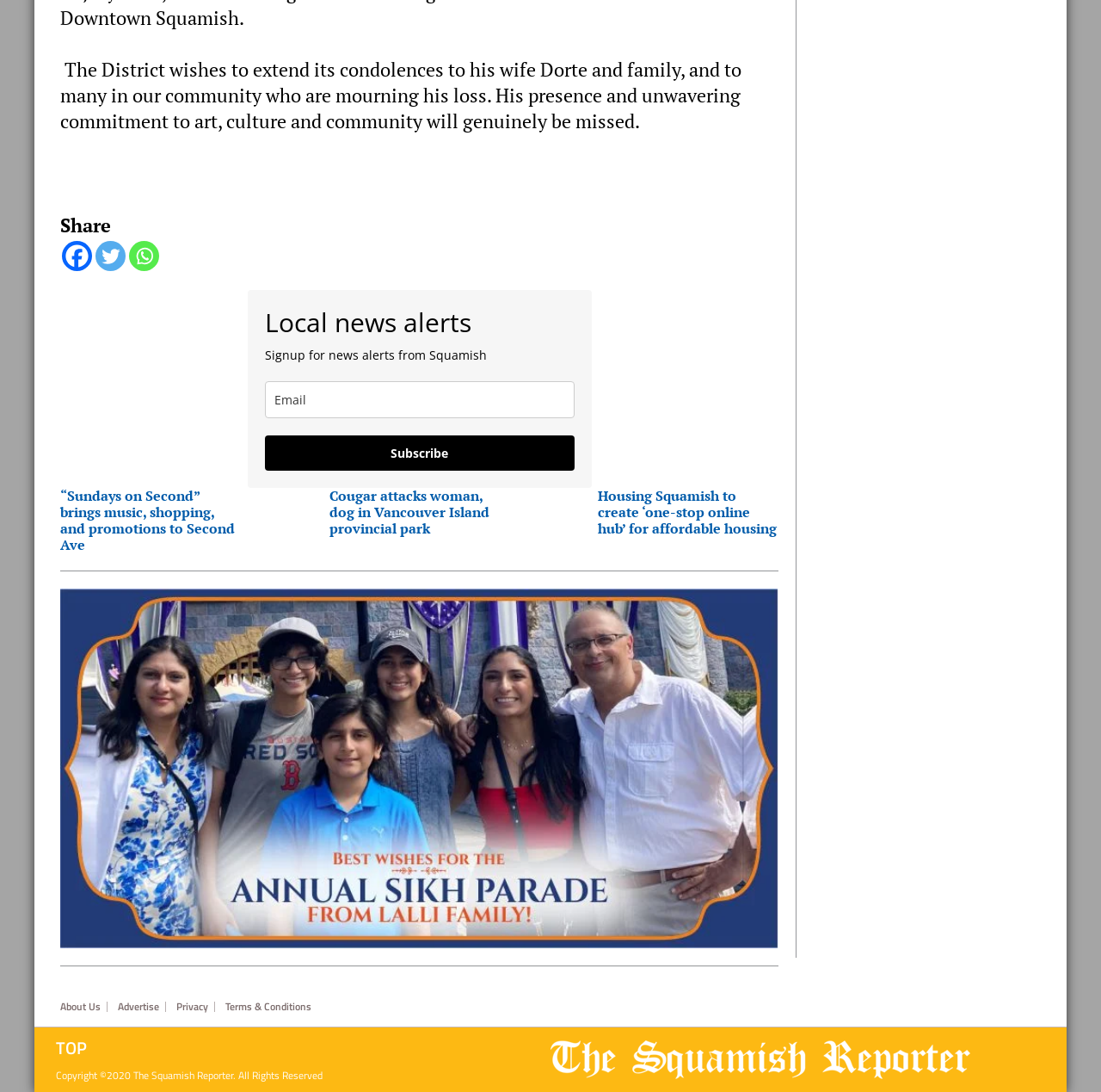Can you look at the image and give a comprehensive answer to the question:
What is the topic of the first news article?

I determined the answer by looking at the heading 'Local news alerts' and the surrounding text, which suggests that the first news article is related to local news.